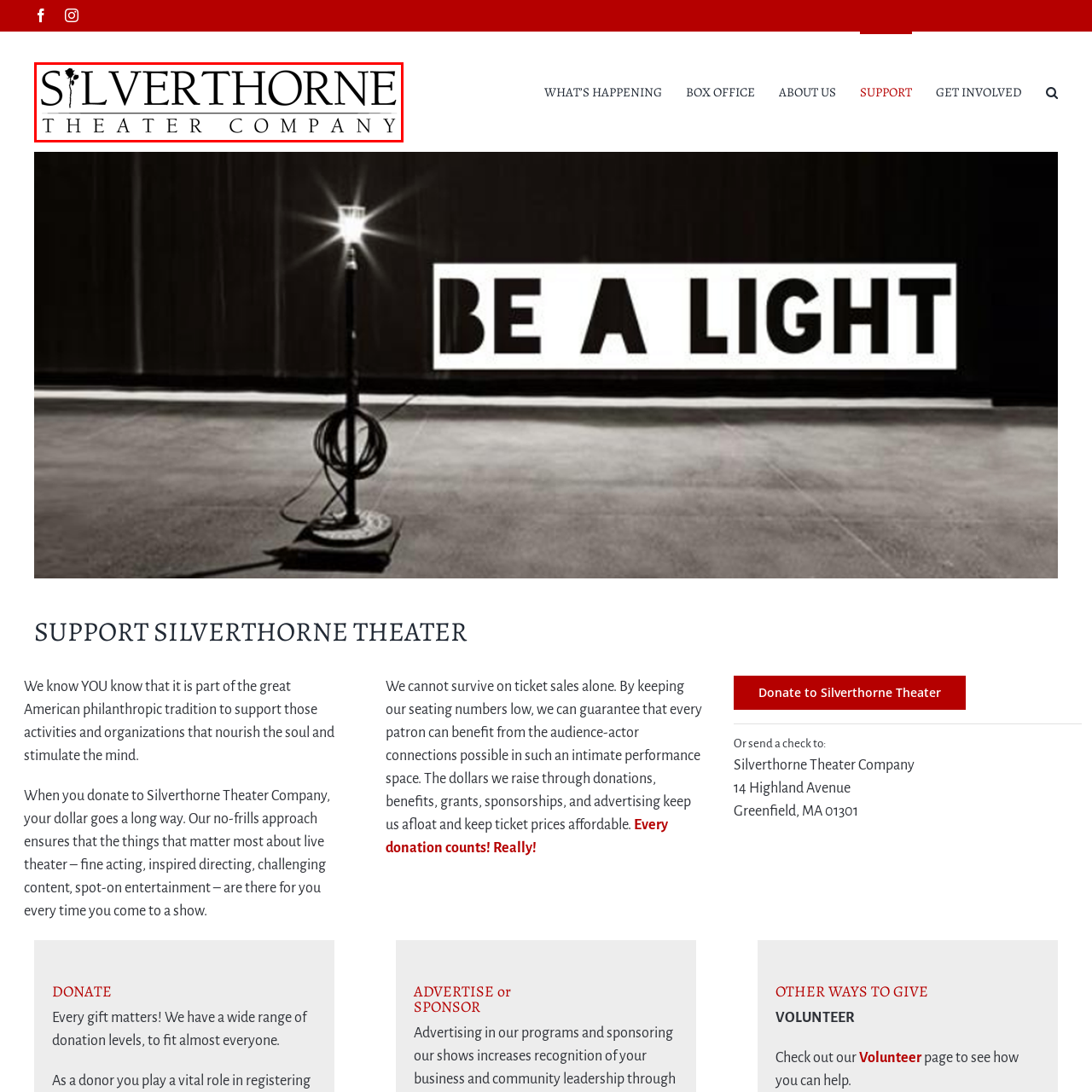Compose a thorough description of the image encased in the red perimeter.

The image features the logo of the Silverthorne Theater Company, elegantly designed with the words "SILVERTHORNE" prominently displayed in bold lettering above "THEATER COMPANY" in a more subtle font. Accompanying the text is an artistic representation of a flower, adding a touch of creativity and charm to the brand. This logo symbolizes the company’s commitment to delivering engaging live theater experiences, reflecting its artistic ethos and community spirit.